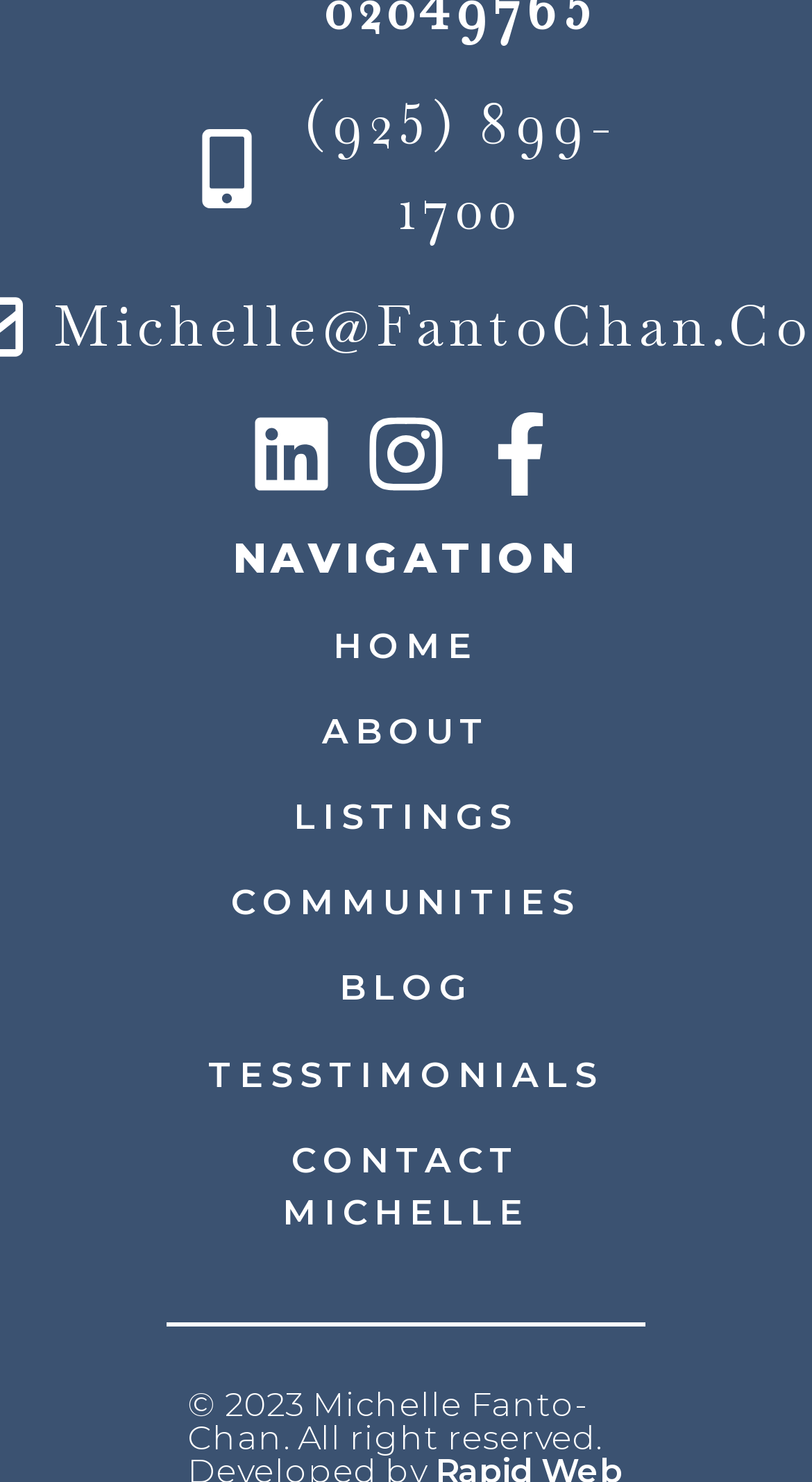Determine the bounding box coordinates of the target area to click to execute the following instruction: "Visit Michelle's LinkedIn profile."

[0.308, 0.278, 0.41, 0.334]